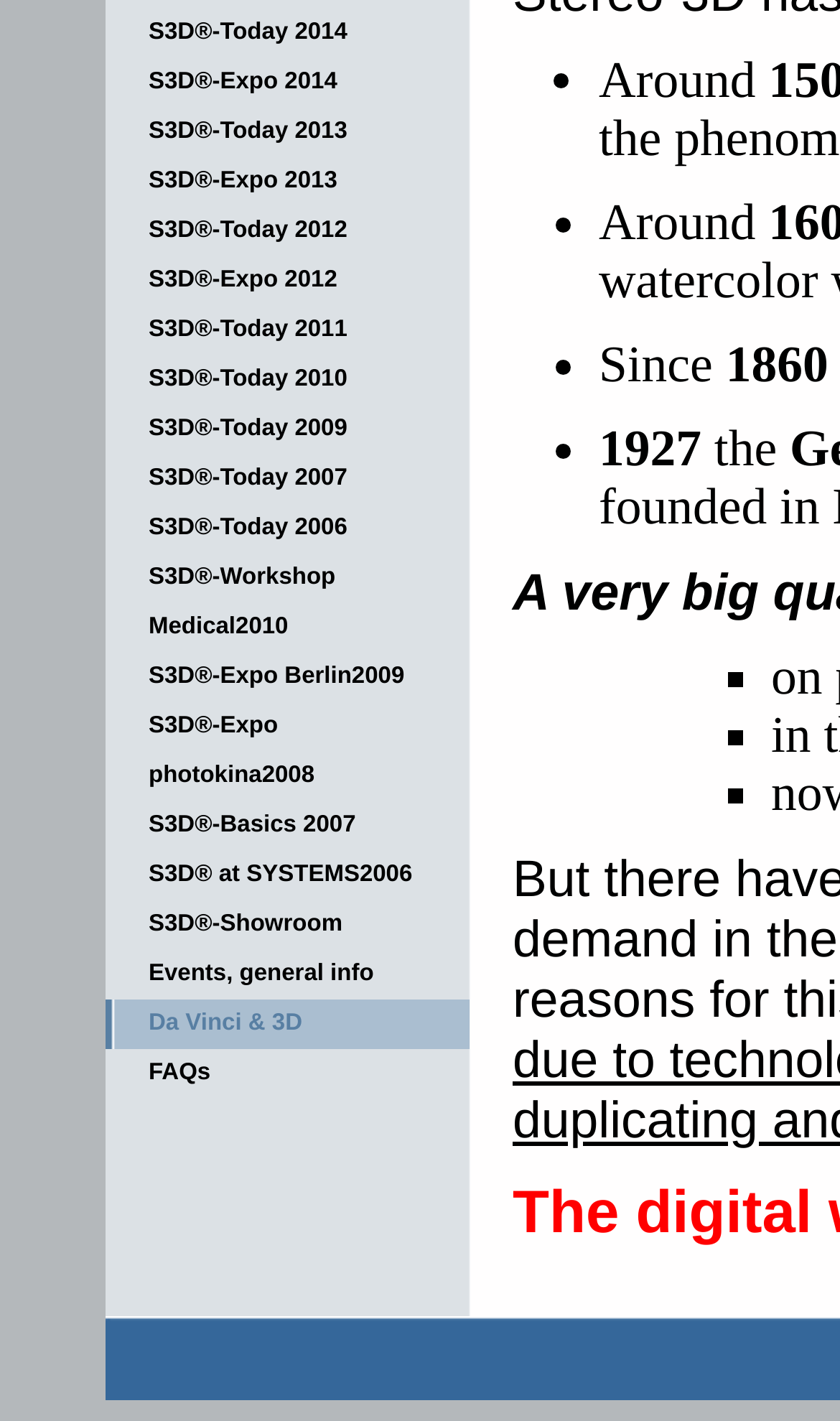Calculate the bounding box coordinates for the UI element based on the following description: "FAQs". Ensure the coordinates are four float numbers between 0 and 1, i.e., [left, top, right, bottom].

[0.126, 0.738, 0.559, 0.773]